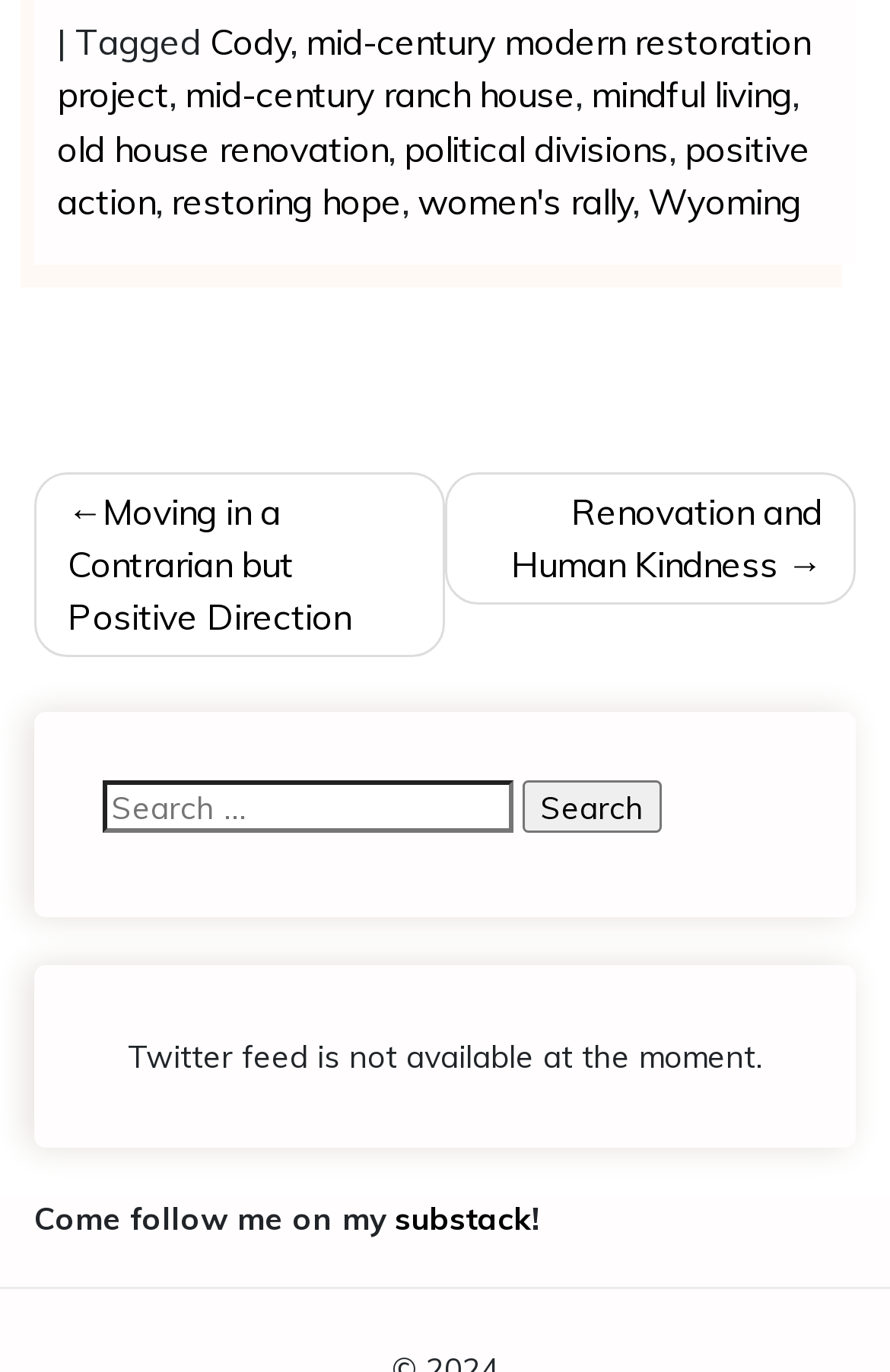Please specify the bounding box coordinates of the clickable region to carry out the following instruction: "Follow on substack". The coordinates should be four float numbers between 0 and 1, in the format [left, top, right, bottom].

[0.444, 0.872, 0.597, 0.901]